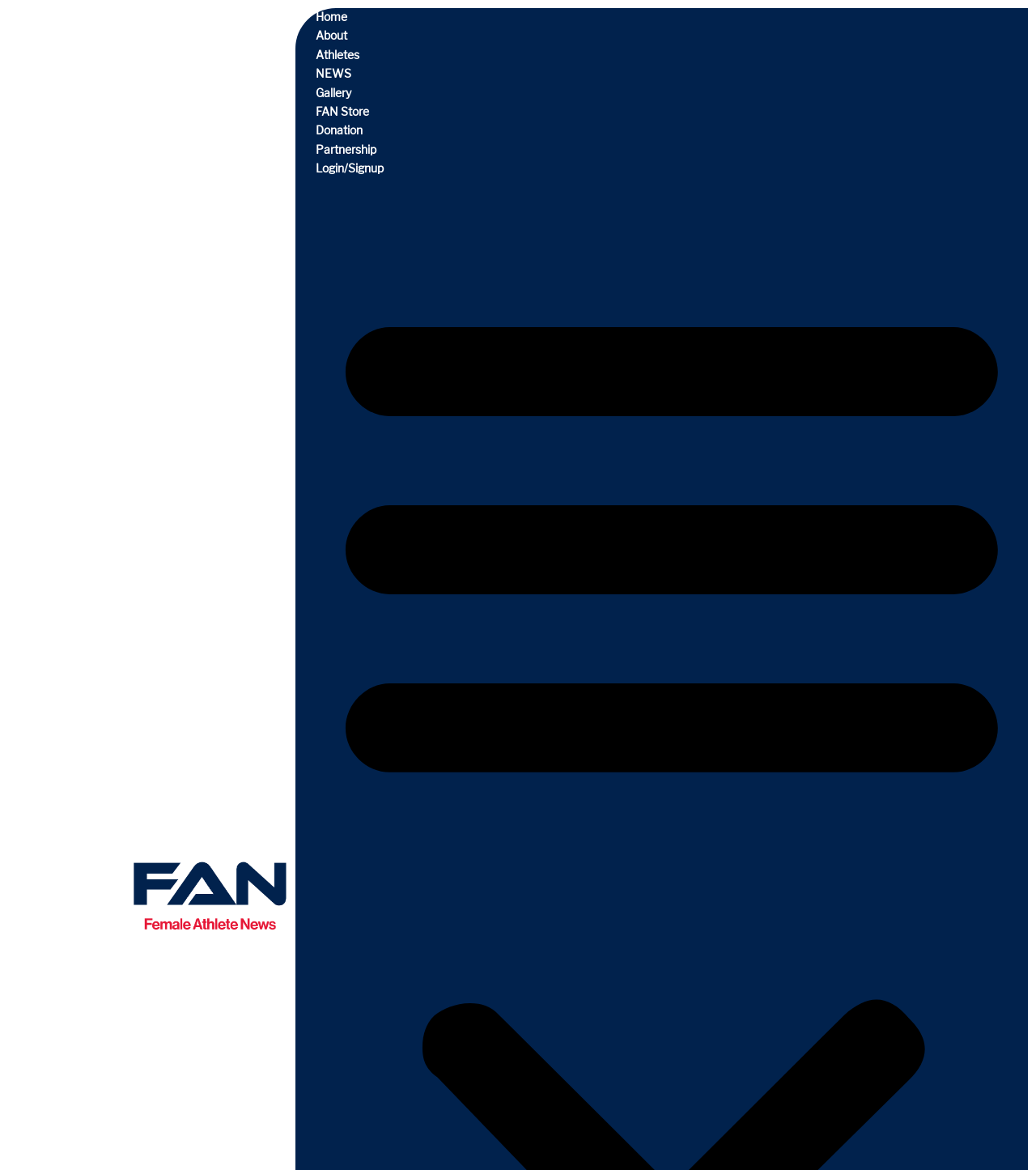Given the description of a UI element: "Athletes", identify the bounding box coordinates of the matching element in the webpage screenshot.

[0.305, 0.041, 0.347, 0.053]